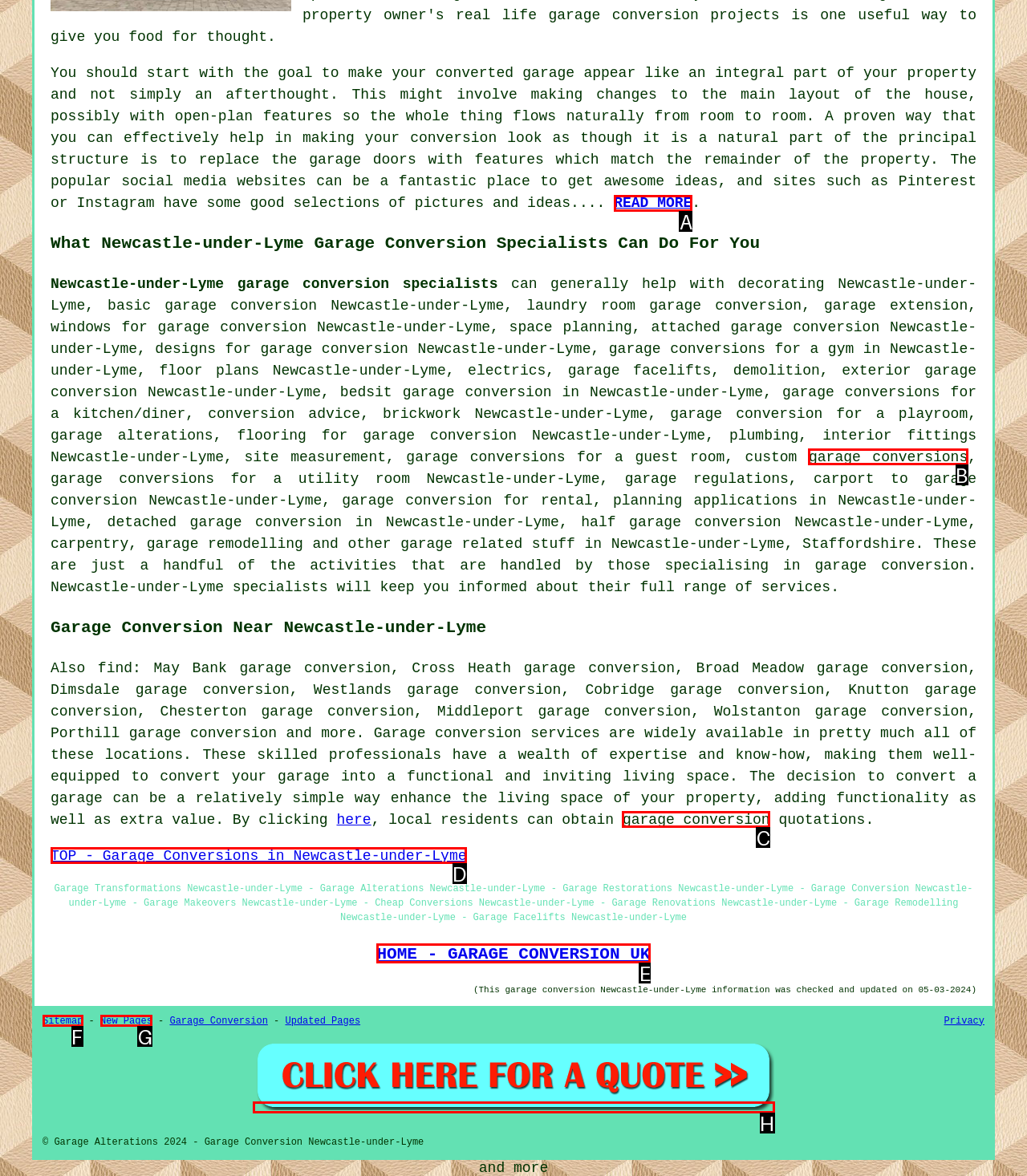Determine which letter corresponds to the UI element to click for this task: Click 'READ MORE'
Respond with the letter from the available options.

A